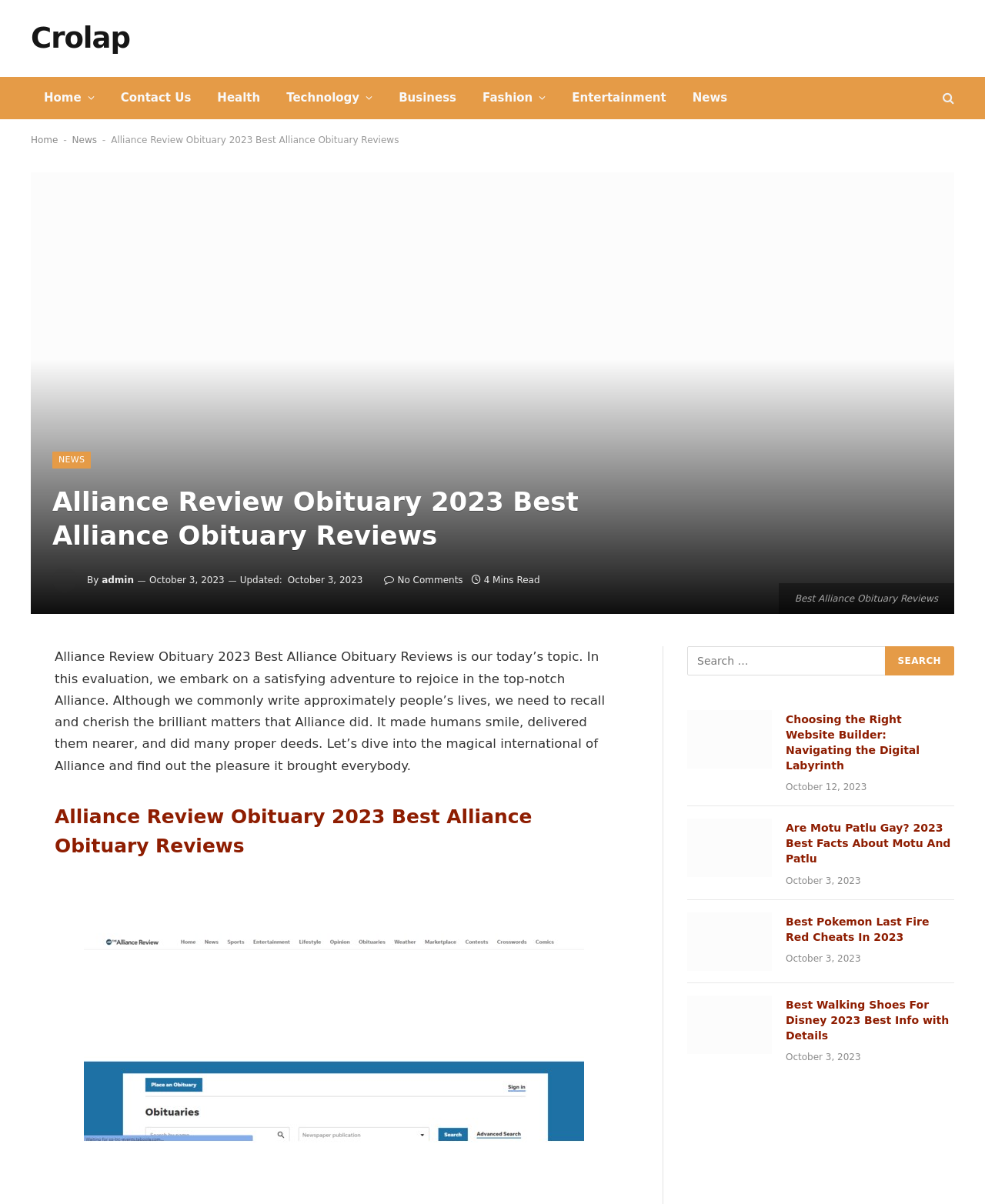Locate the bounding box coordinates of the clickable part needed for the task: "Search for something".

[0.698, 0.537, 0.969, 0.561]